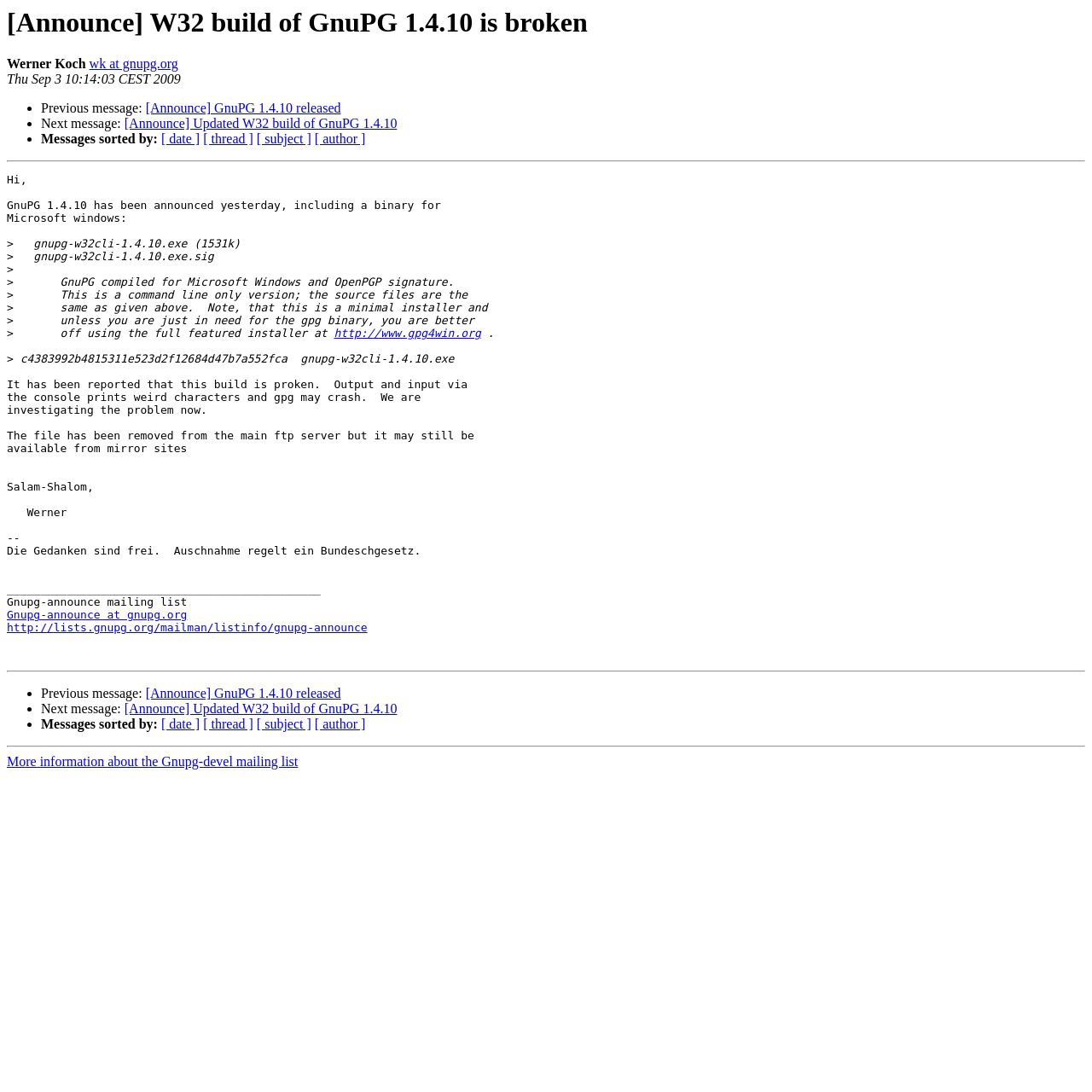What is the name of the mailing list?
Refer to the image and provide a one-word or short phrase answer.

Gnupg-announce